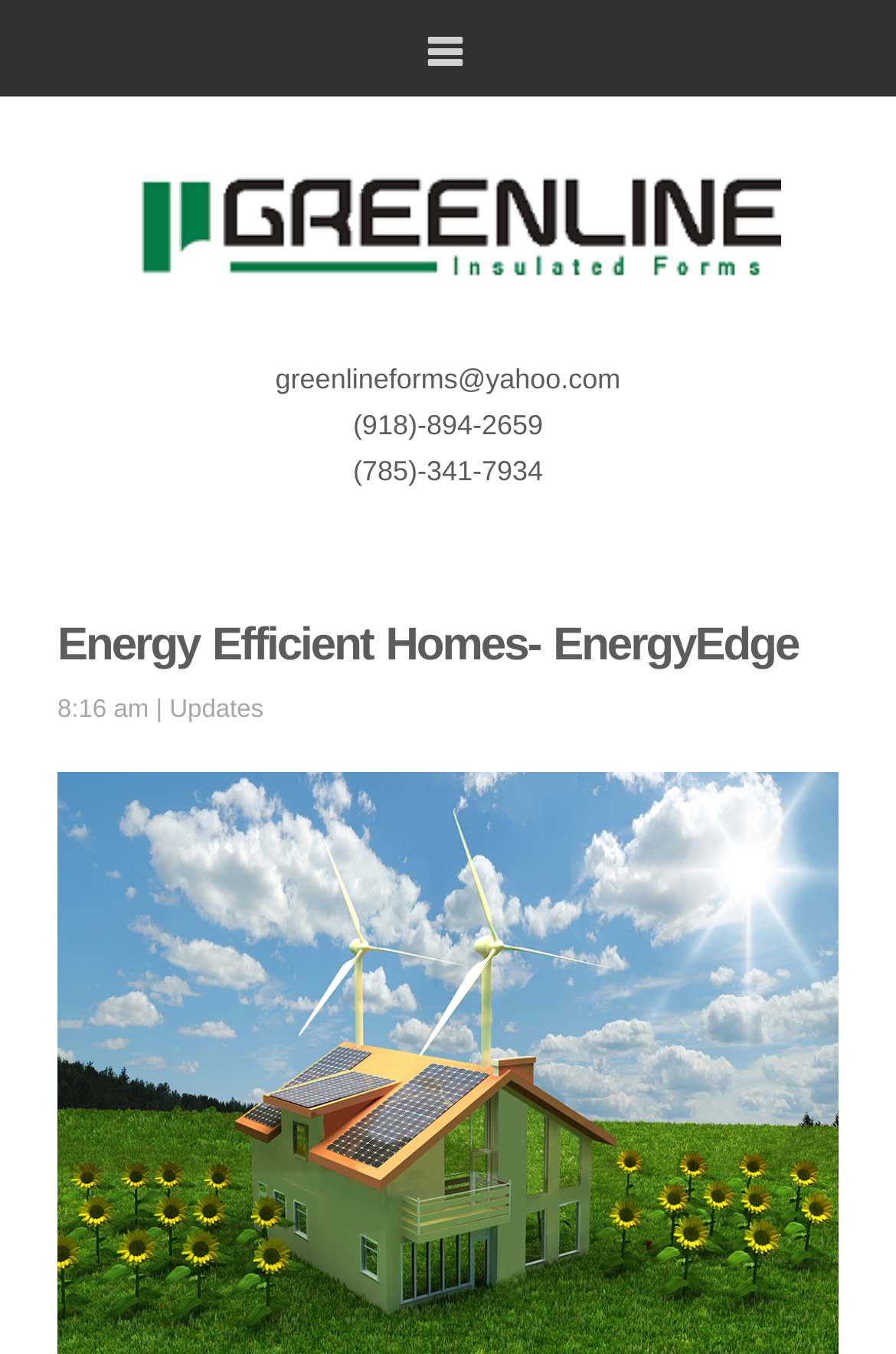Use a single word or phrase to answer the question: 
What is the company name?

Greenline Insulated Forms